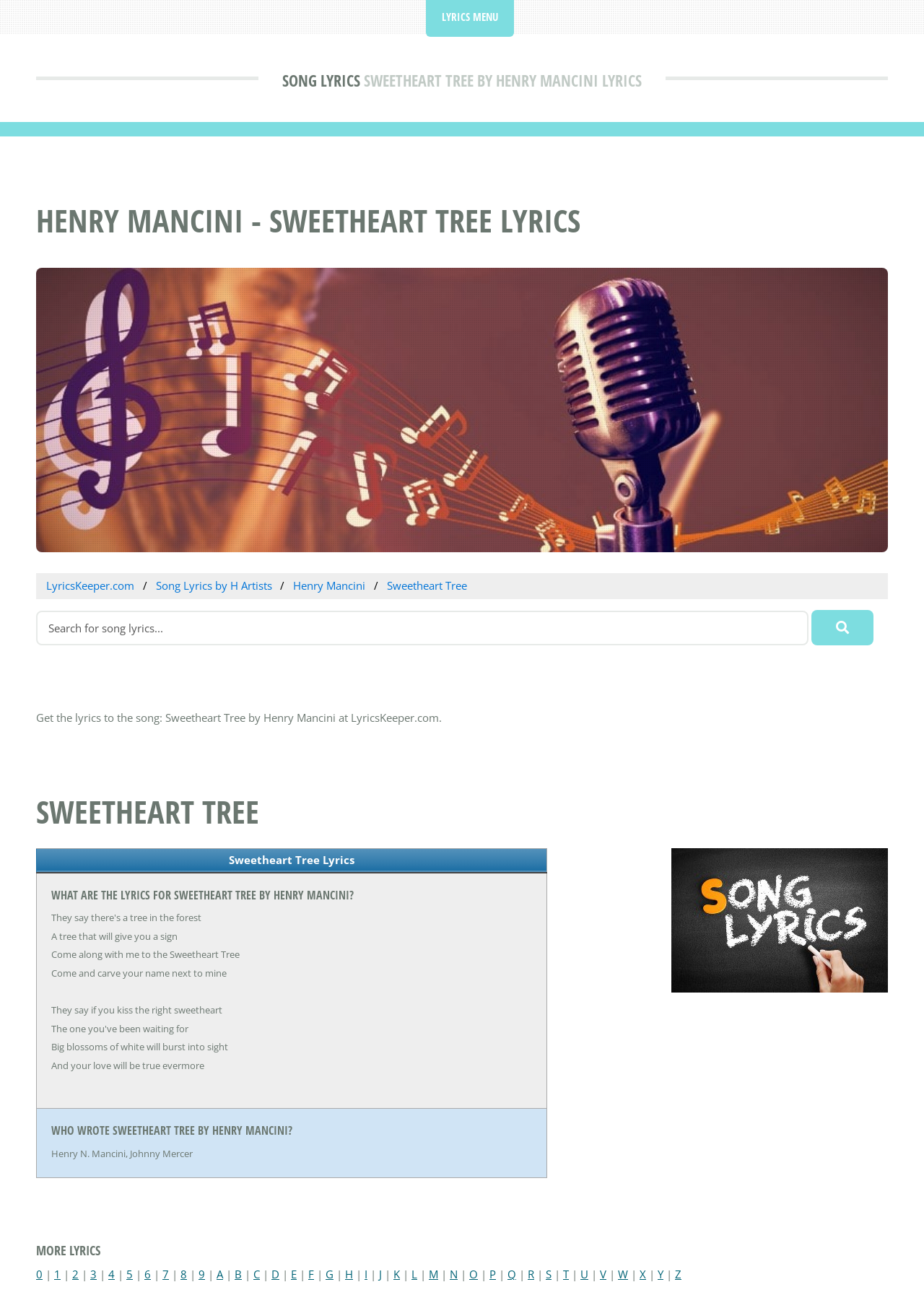Please identify the bounding box coordinates of the element's region that needs to be clicked to fulfill the following instruction: "Go to Henry Mancini's page". The bounding box coordinates should consist of four float numbers between 0 and 1, i.e., [left, top, right, bottom].

[0.317, 0.442, 0.396, 0.453]